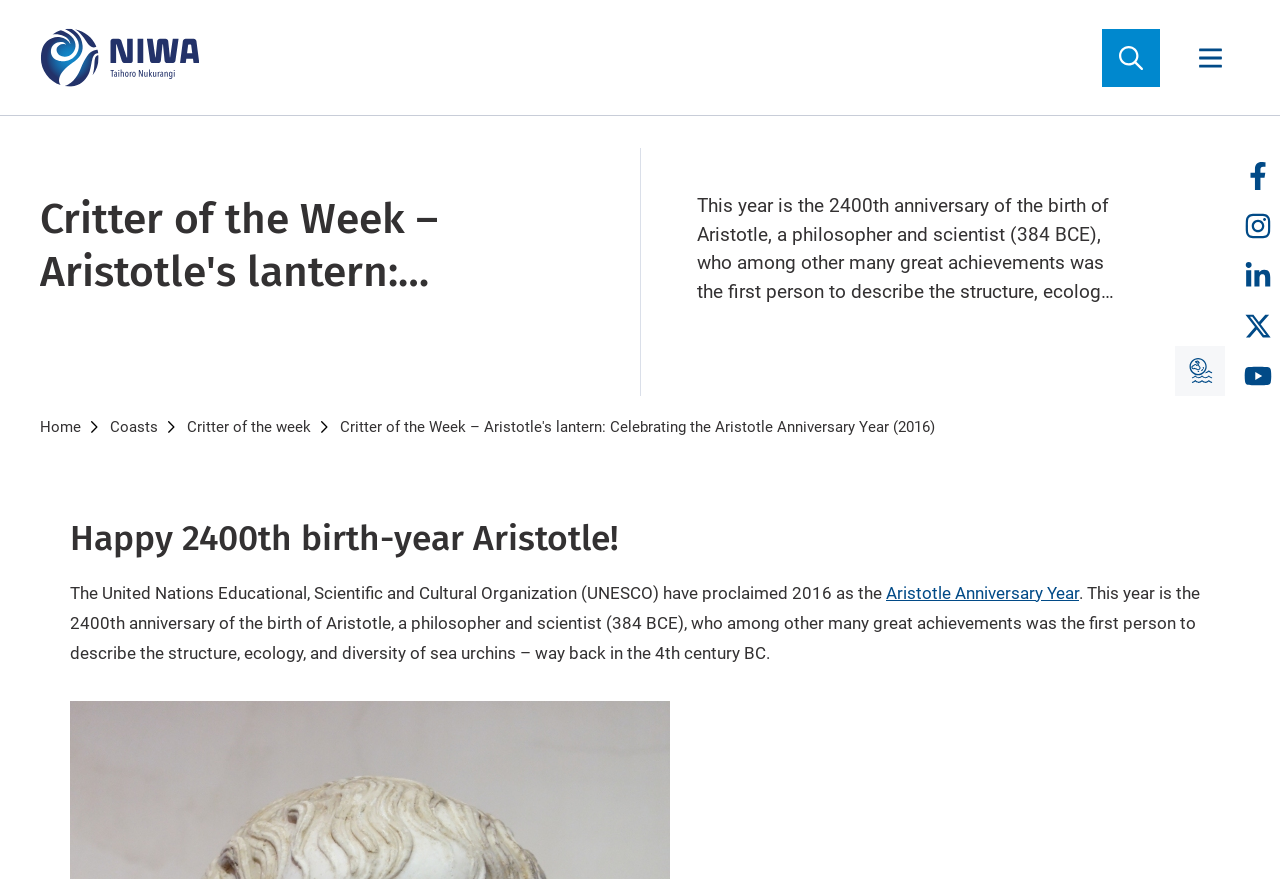Please determine the bounding box coordinates of the element's region to click in order to carry out the following instruction: "Read about Aristotle's achievements". The coordinates should be four float numbers between 0 and 1, i.e., [left, top, right, bottom].

[0.545, 0.221, 0.87, 0.409]